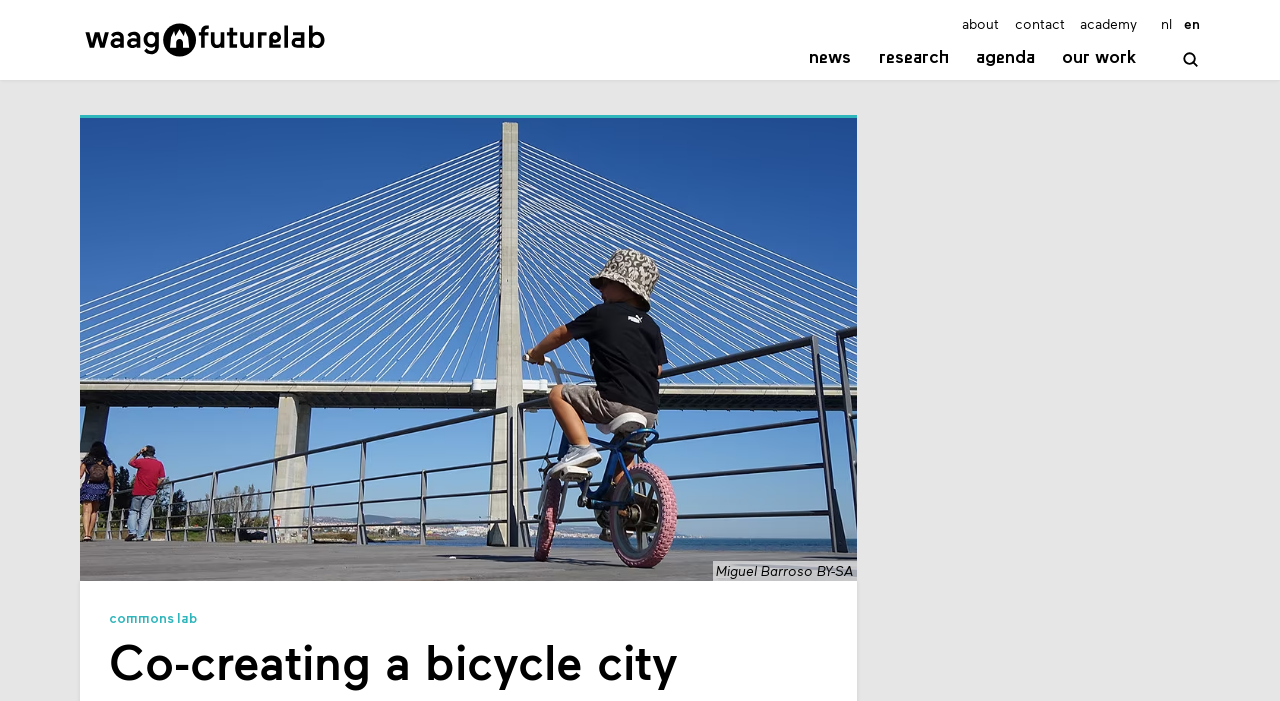Find the bounding box coordinates for the UI element whose description is: "about". The coordinates should be four float numbers between 0 and 1, in the format [left, top, right, bottom].

[0.752, 0.019, 0.781, 0.049]